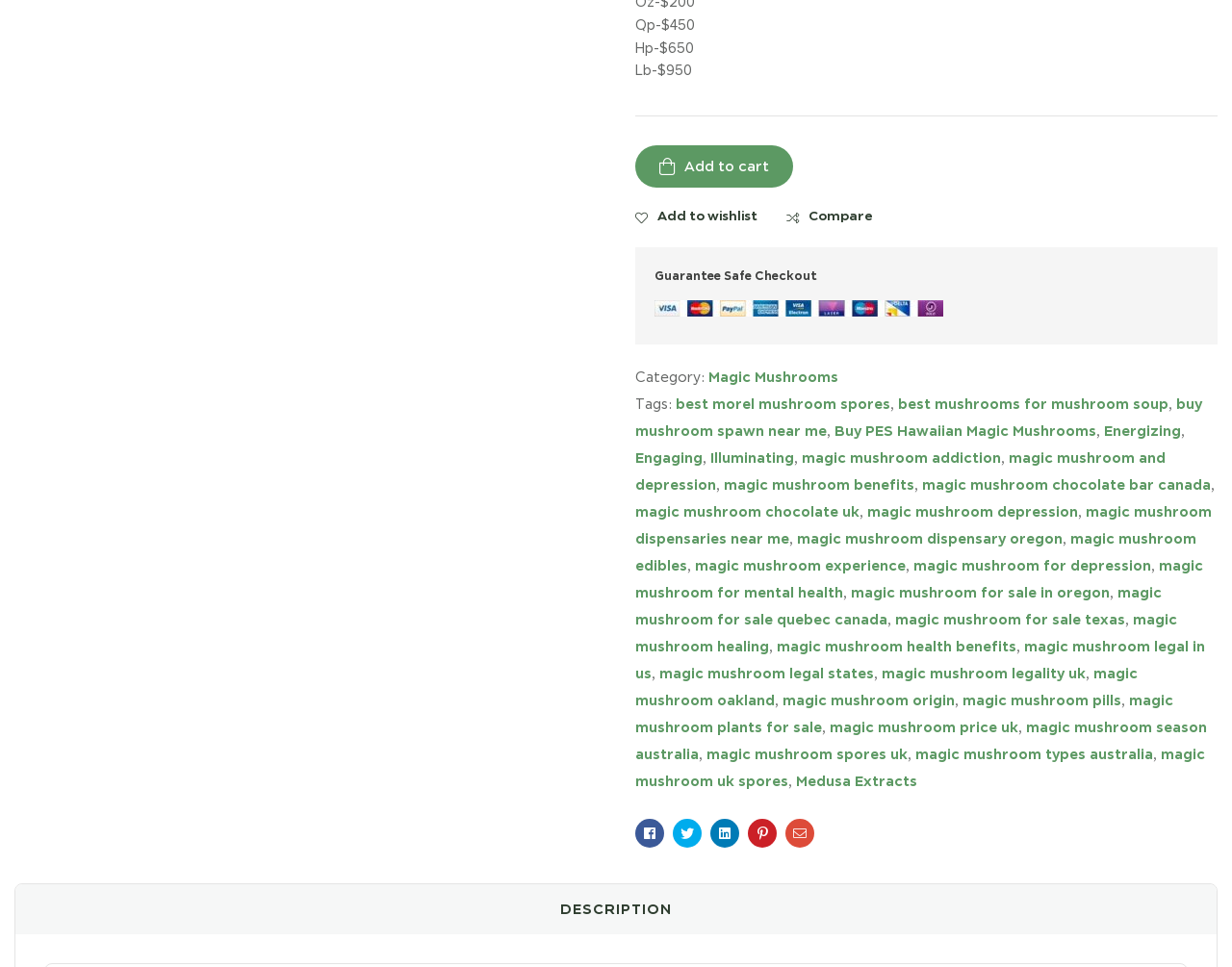Please determine the bounding box coordinates for the UI element described as: "magic mushroom oakland".

[0.516, 0.688, 0.924, 0.733]